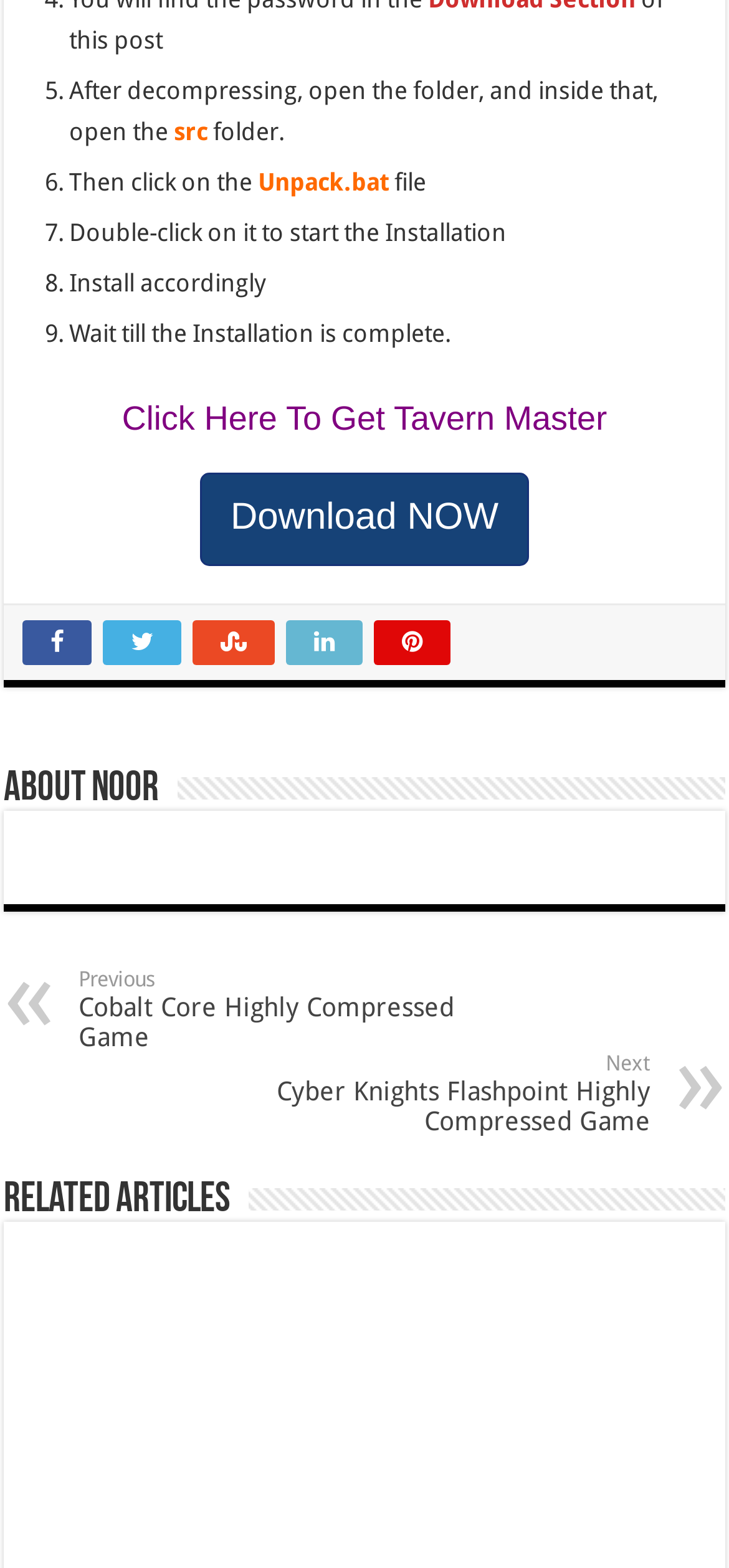What is the first step to install the game?
Please give a detailed answer to the question using the information shown in the image.

The first step to install the game is to decompress the folder, as indicated by the list marker '5.' and the static text 'After decompressing, open the folder, and inside that, open the src folder.'